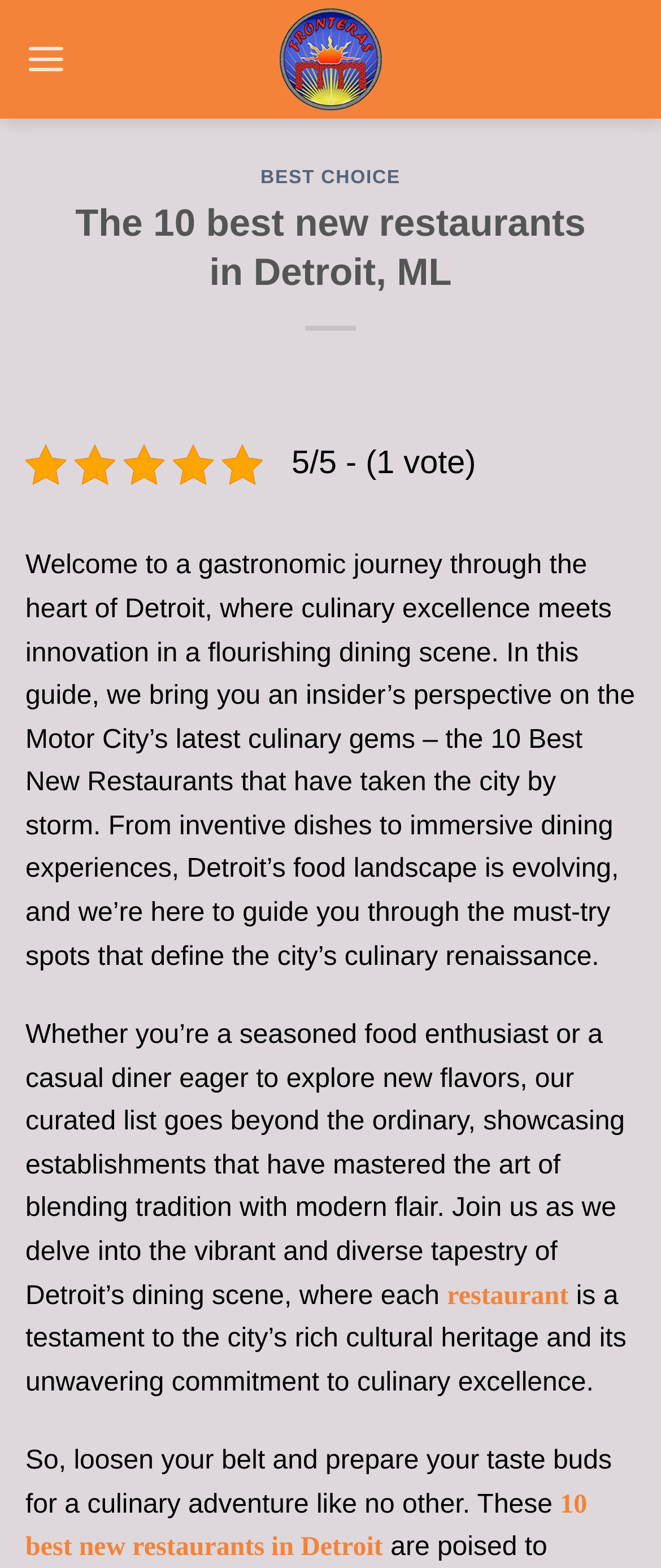What type of restaurant is Fronteras?
Refer to the screenshot and deliver a thorough answer to the question presented.

The answer can be obtained by looking at the image and link with the text 'Fronteras Mexican Restaurant and Cantina' which suggests that Fronteras is a Mexican restaurant.